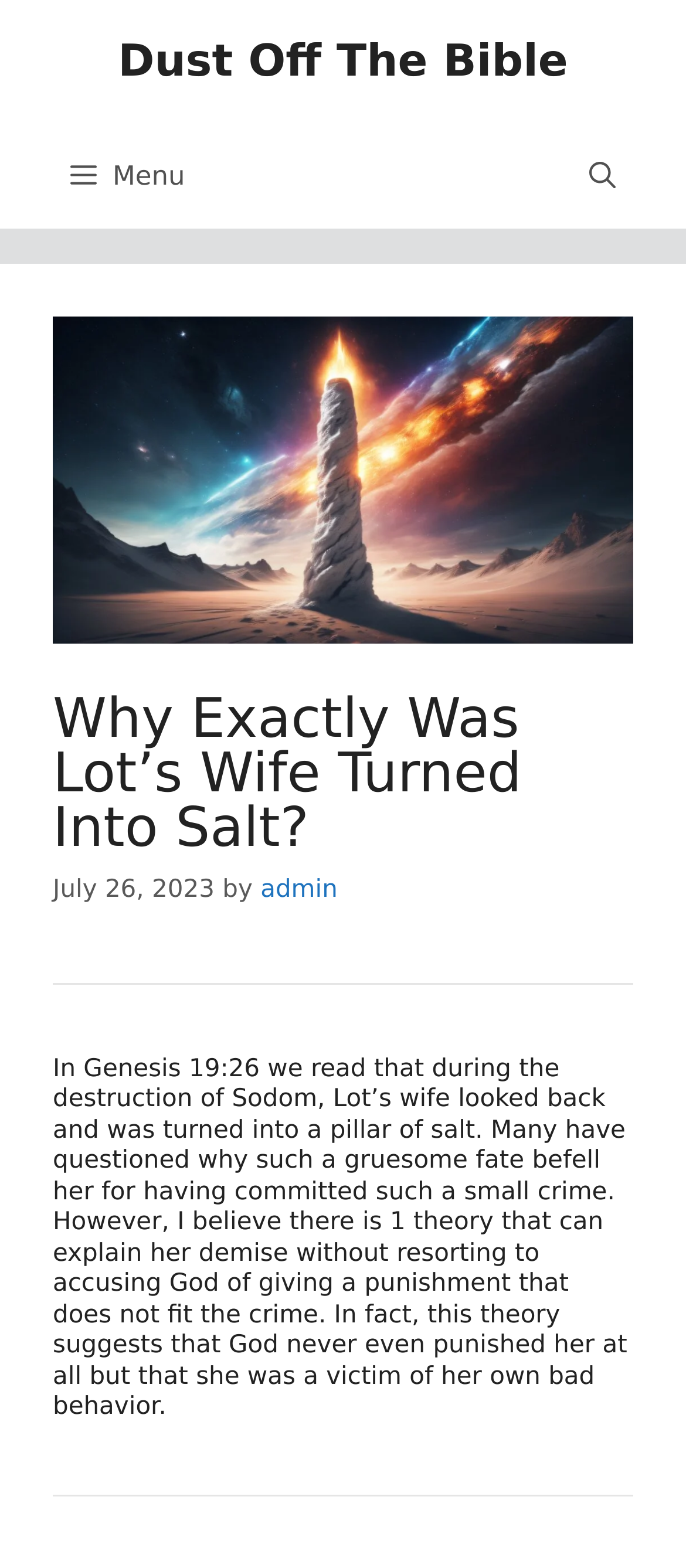Refer to the screenshot and give an in-depth answer to this question: How many horizontal separators are there in the content section?

There are two horizontal separators in the content section, one above the article text and one below it, which are used to separate the content from the rest of the webpage.